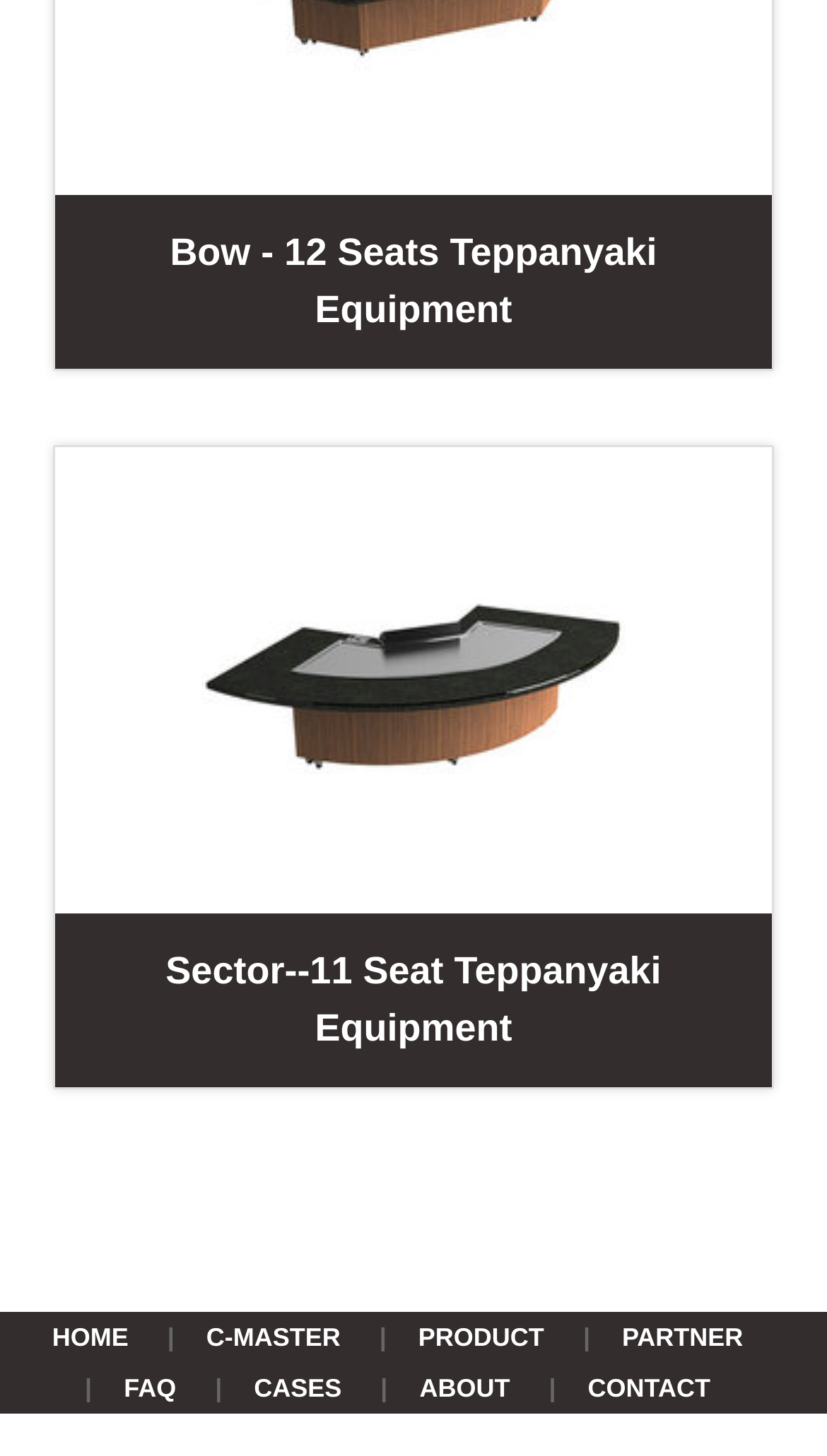What is the relative position of the image?
Look at the image and answer the question with a single word or phrase.

Below the first heading